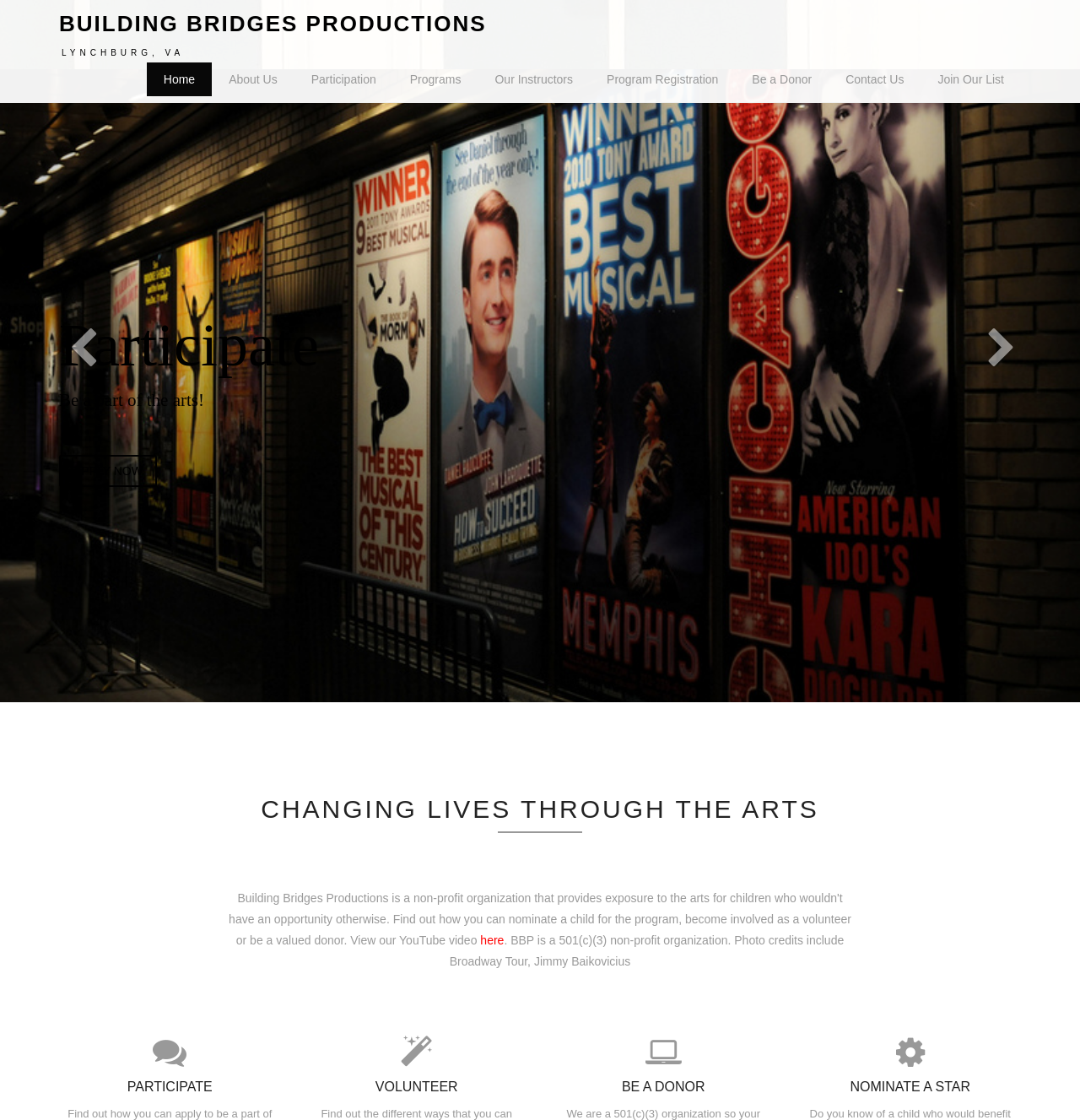Identify the bounding box coordinates for the UI element described as follows: Participation. Use the format (top-left x, top-left y, bottom-right x, bottom-right y) and ensure all values are floating point numbers between 0 and 1.

[0.272, 0.056, 0.364, 0.086]